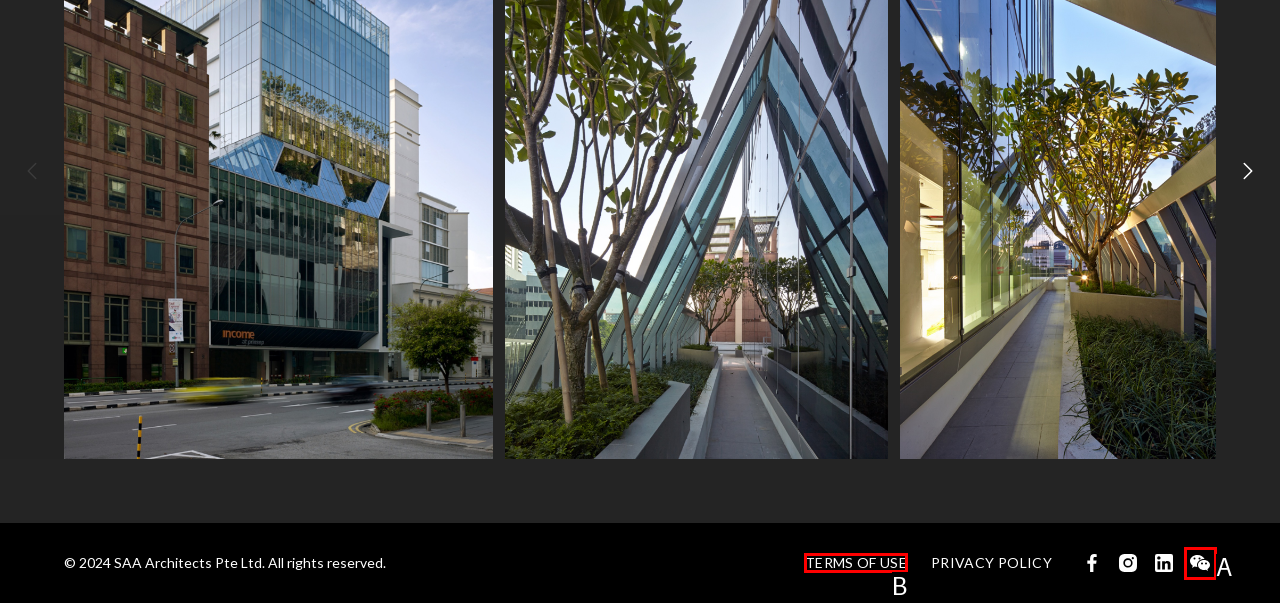Determine the HTML element that best matches this description: Add us on WeChat from the given choices. Respond with the corresponding letter.

A